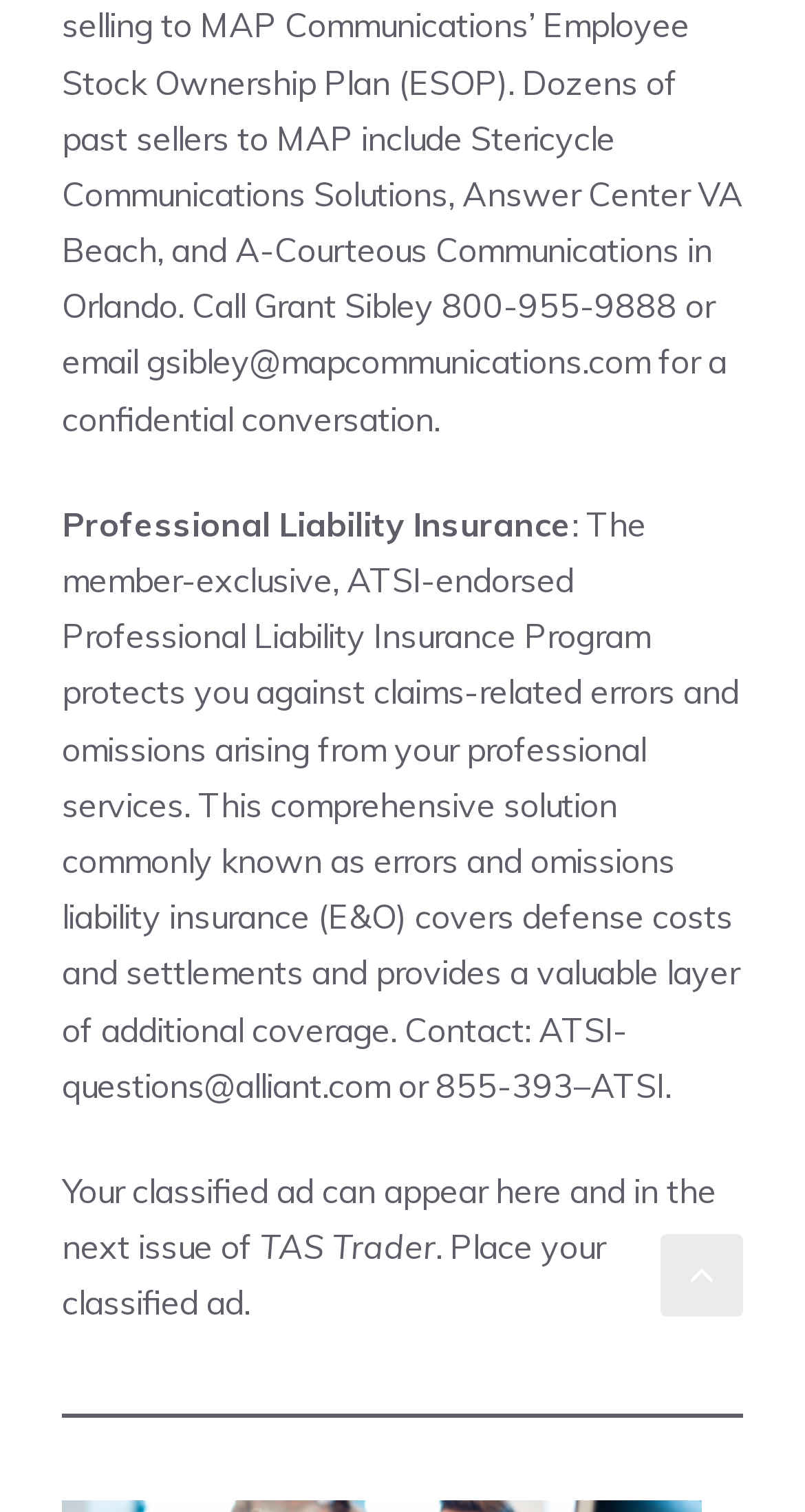What is the phone number to contact for ATSI questions?
Carefully examine the image and provide a detailed answer to the question.

The phone number can be found in the middle section of the webpage, where it says 'or 855-393-ATSI' next to the email address 'ATSI-questions@alliant.com'.